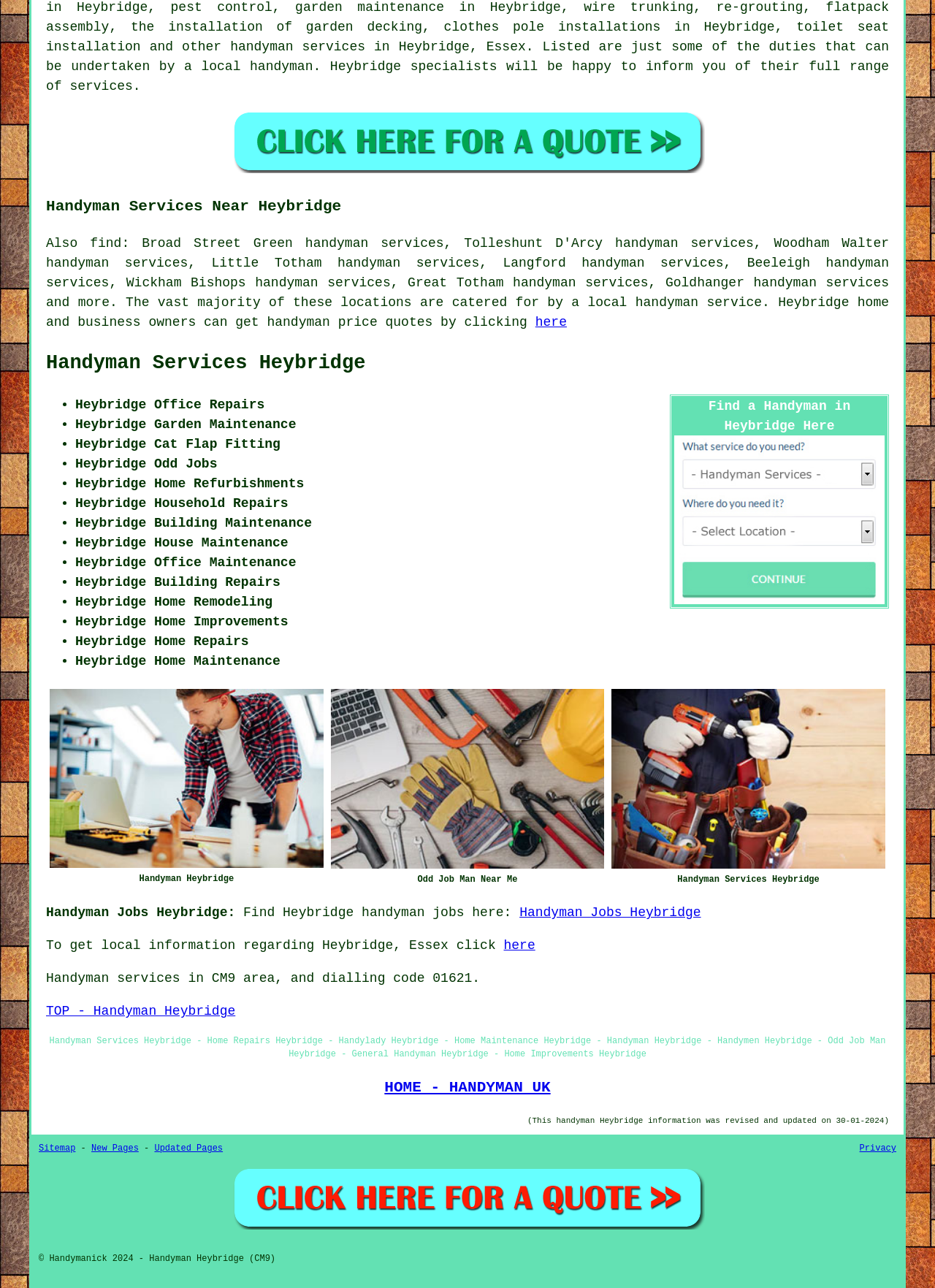Answer this question using a single word or a brief phrase:
What is the phone dialing code mentioned on the webpage?

01621